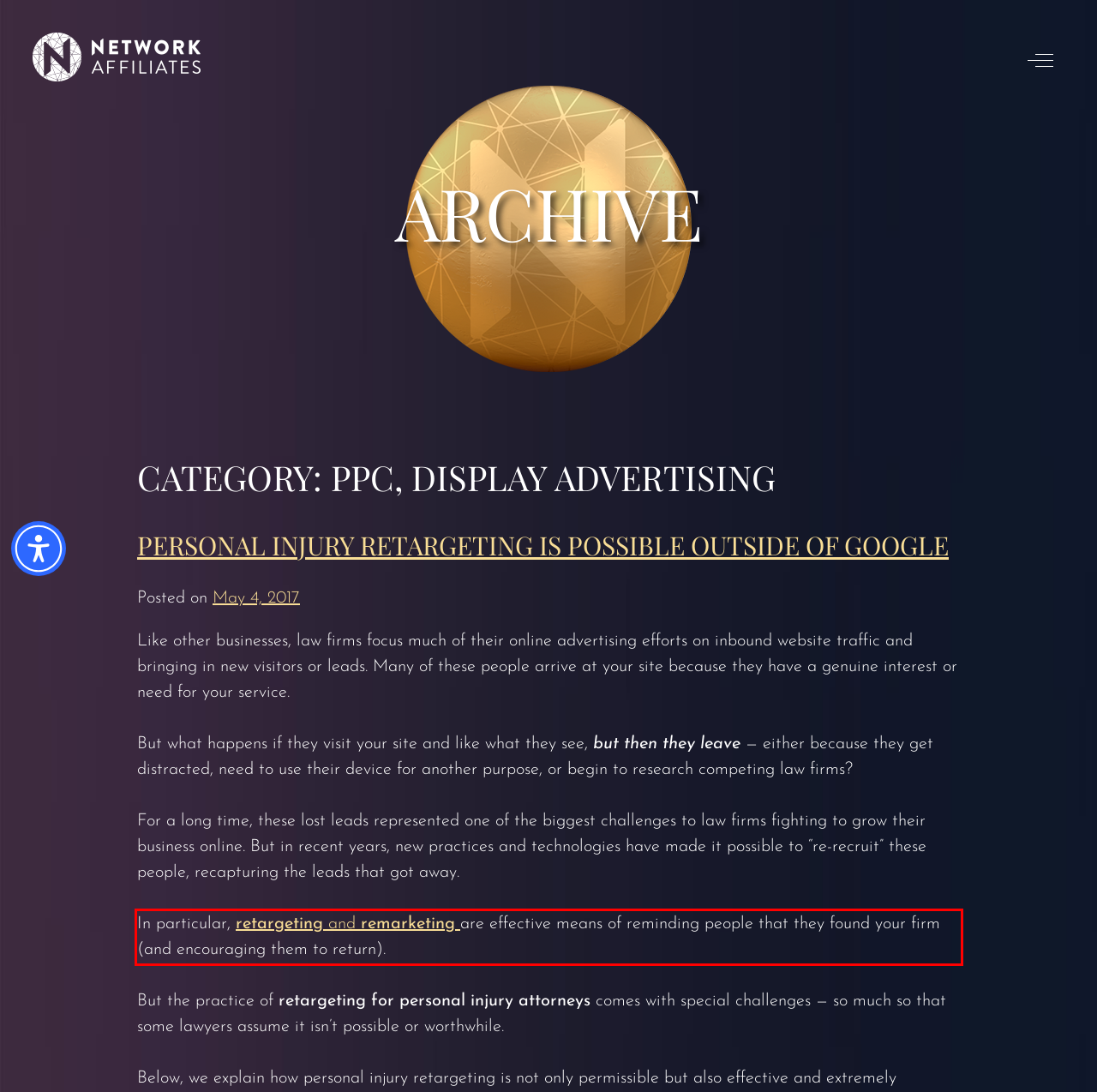Analyze the red bounding box in the provided webpage screenshot and generate the text content contained within.

In particular, retargeting and remarketing are effective means of reminding people that they found your firm (and encouraging them to return).